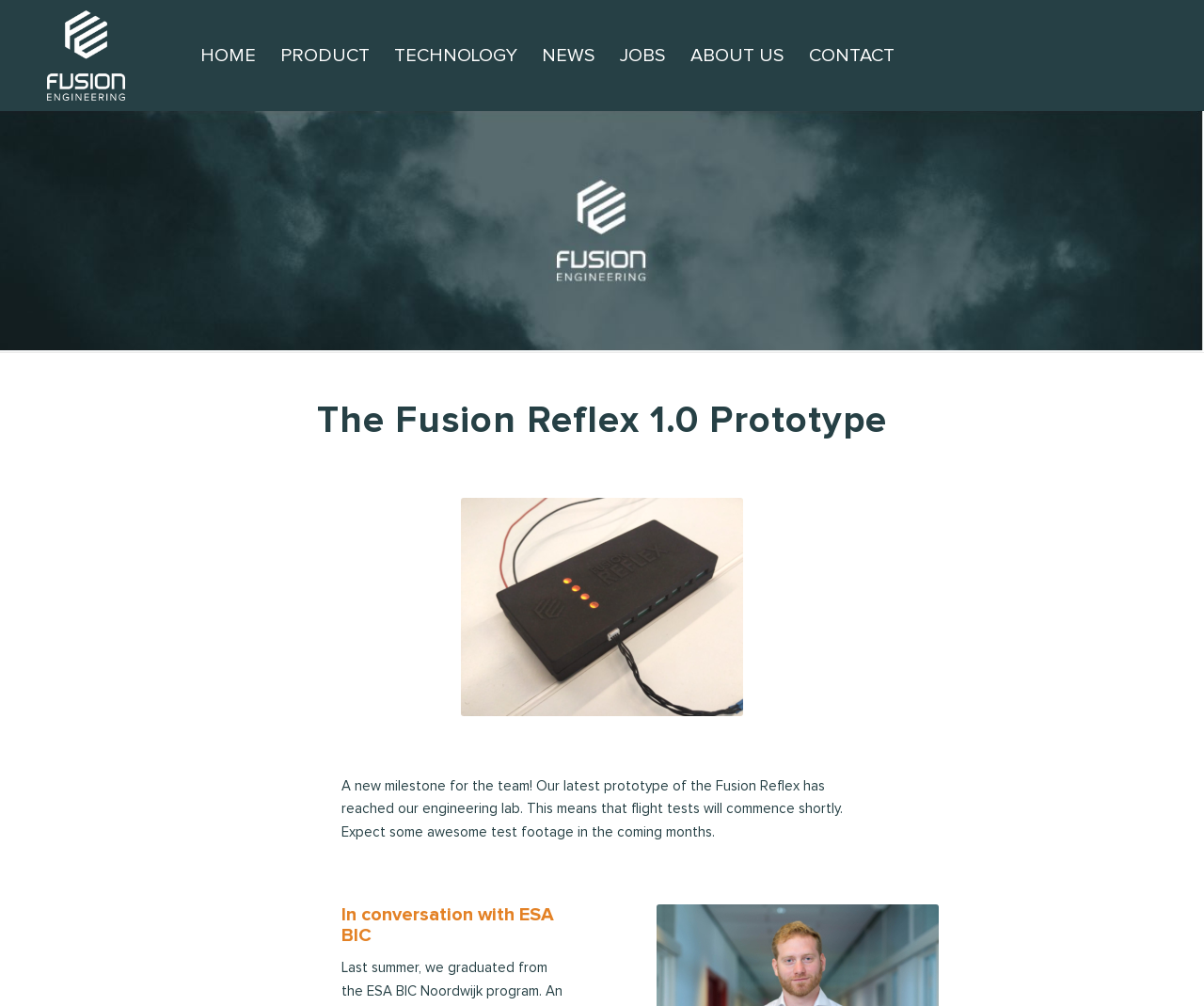What is the current status of the prototype?
Observe the image and answer the question with a one-word or short phrase response.

In engineering lab